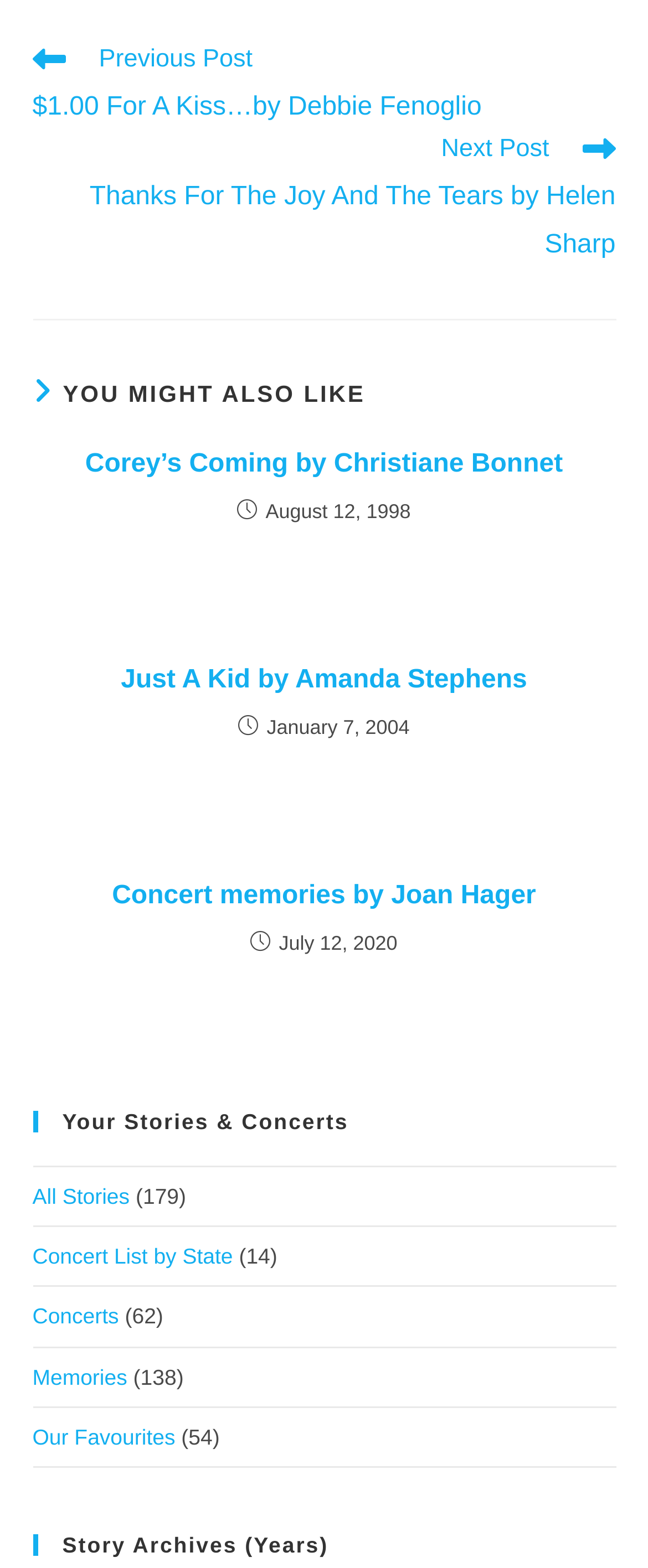Please specify the bounding box coordinates of the region to click in order to perform the following instruction: "read story 'Concert memories by Joan Hager'".

[0.081, 0.56, 0.919, 0.583]